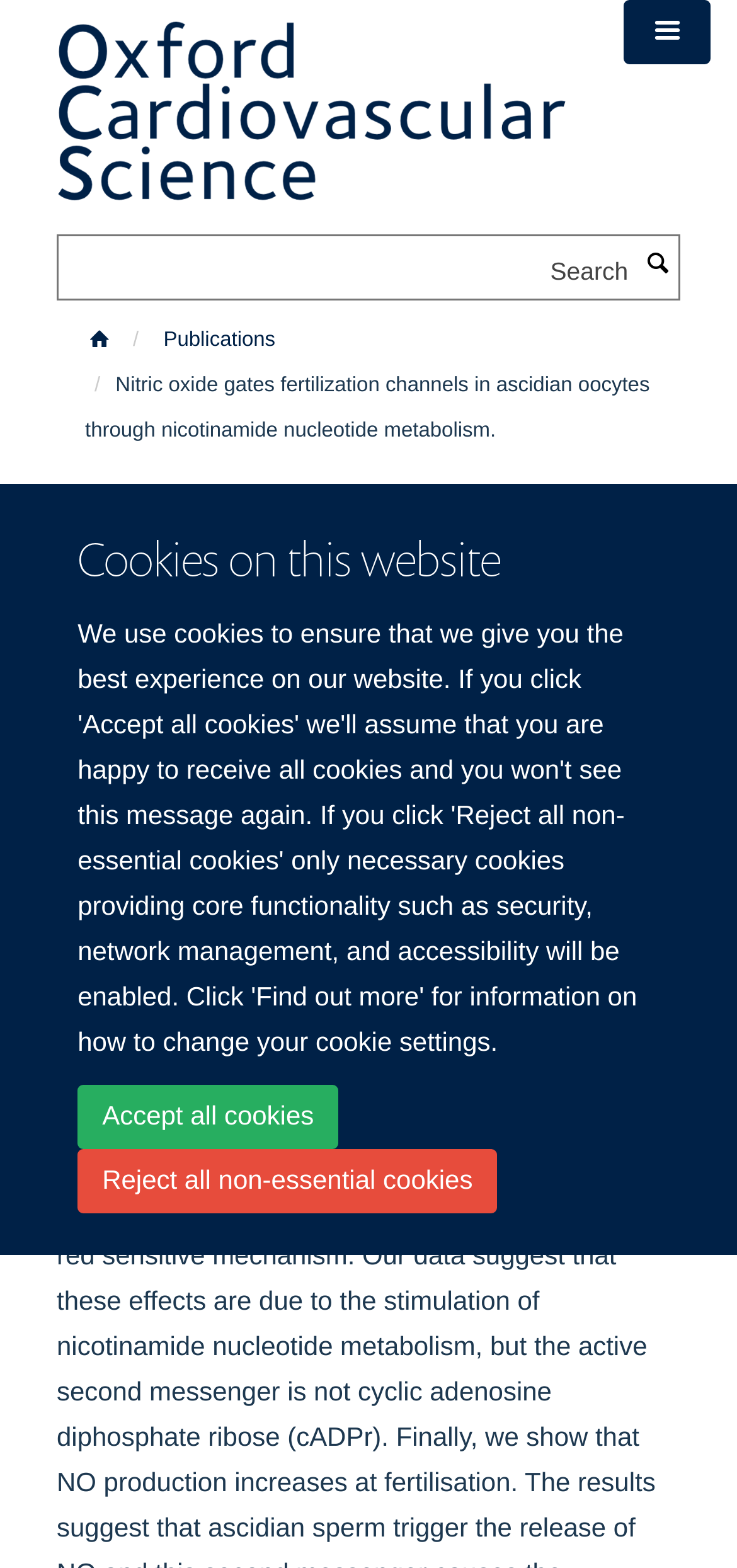What is the purpose of the textbox?
Carefully analyze the image and provide a detailed answer to the question.

I found the answer by looking at the textbox and its surrounding elements. The textbox is labeled 'Search' and has a search button next to it, indicating that its purpose is to allow users to search for something on the website.